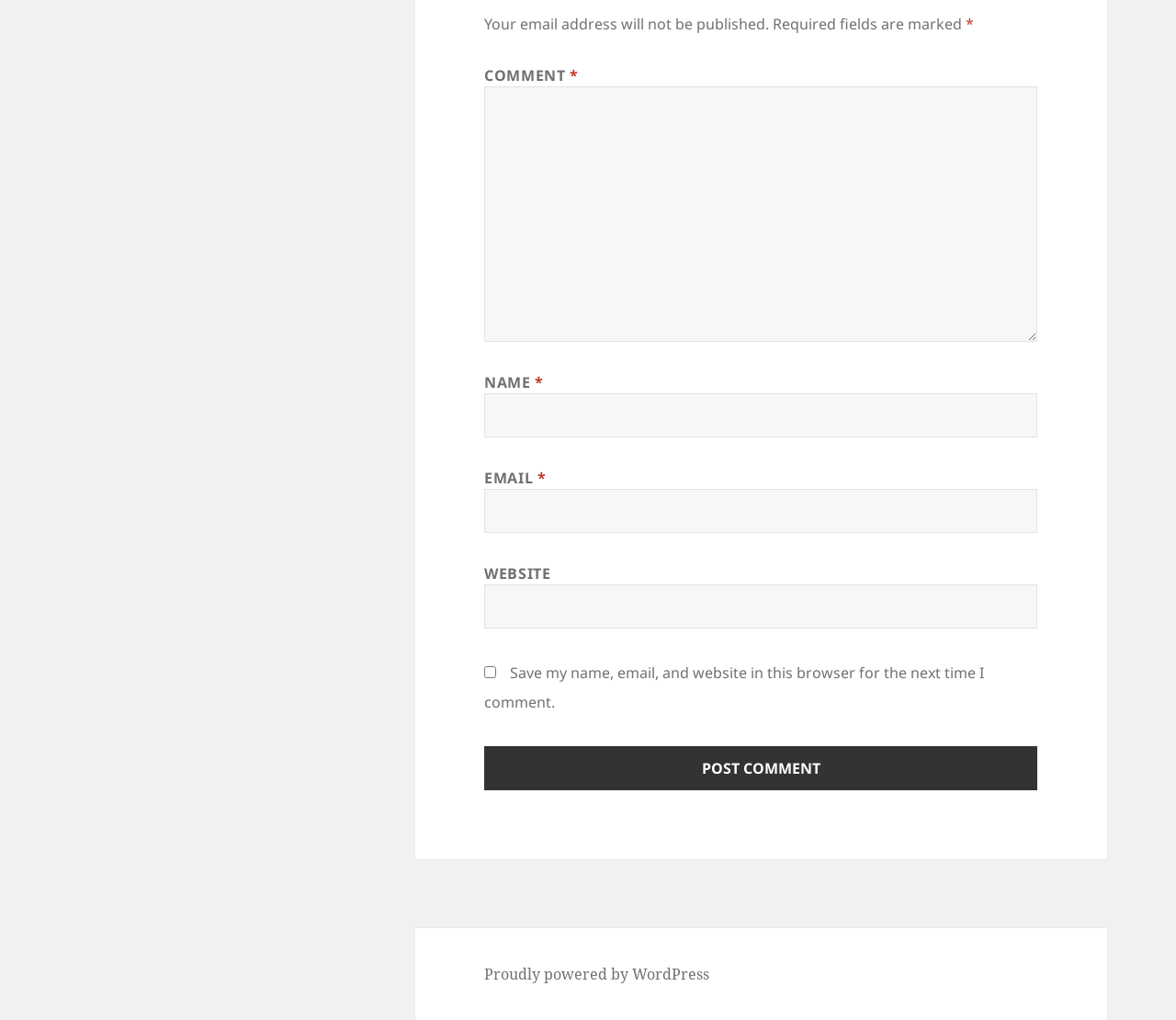Locate the bounding box of the UI element based on this description: "Proudly powered by WordPress". Provide four float numbers between 0 and 1 as [left, top, right, bottom].

[0.412, 0.945, 0.603, 0.966]